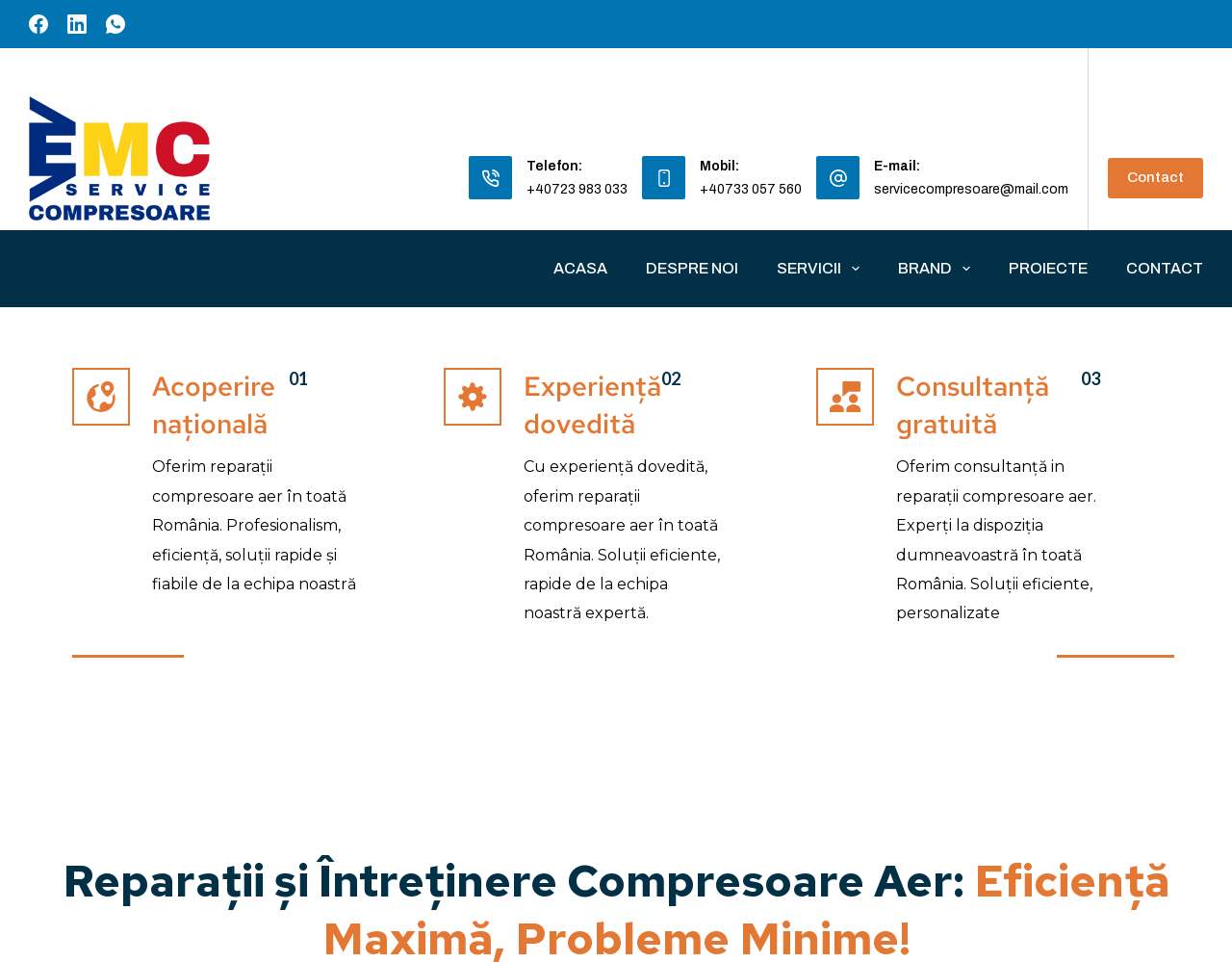Please find the bounding box coordinates of the element that must be clicked to perform the given instruction: "Enter your name in the 'Name' field". The coordinates should be four float numbers from 0 to 1, i.e., [left, top, right, bottom].

None